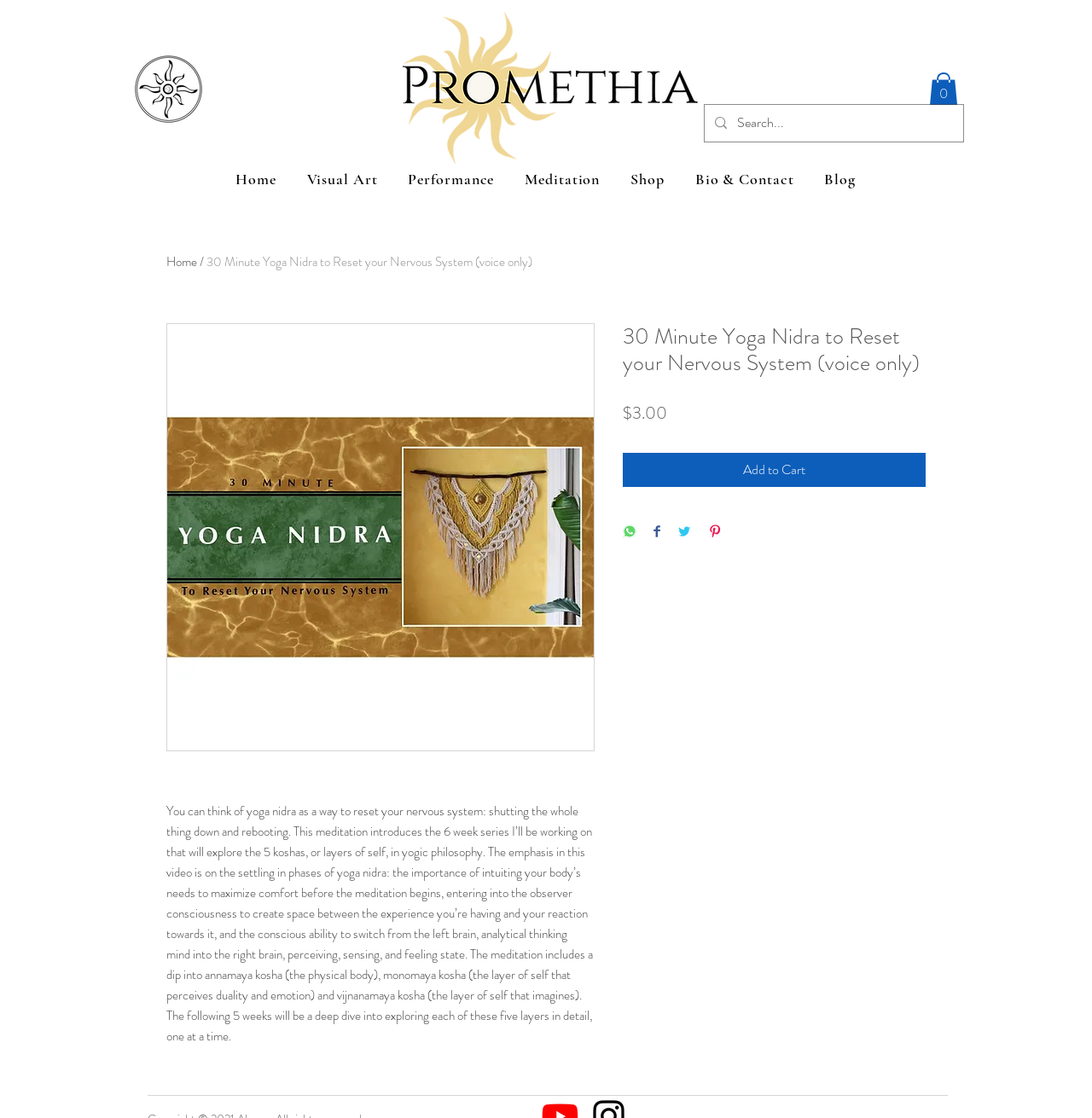Kindly determine the bounding box coordinates of the area that needs to be clicked to fulfill this instruction: "Click on the 'Home' link".

[0.205, 0.143, 0.264, 0.177]